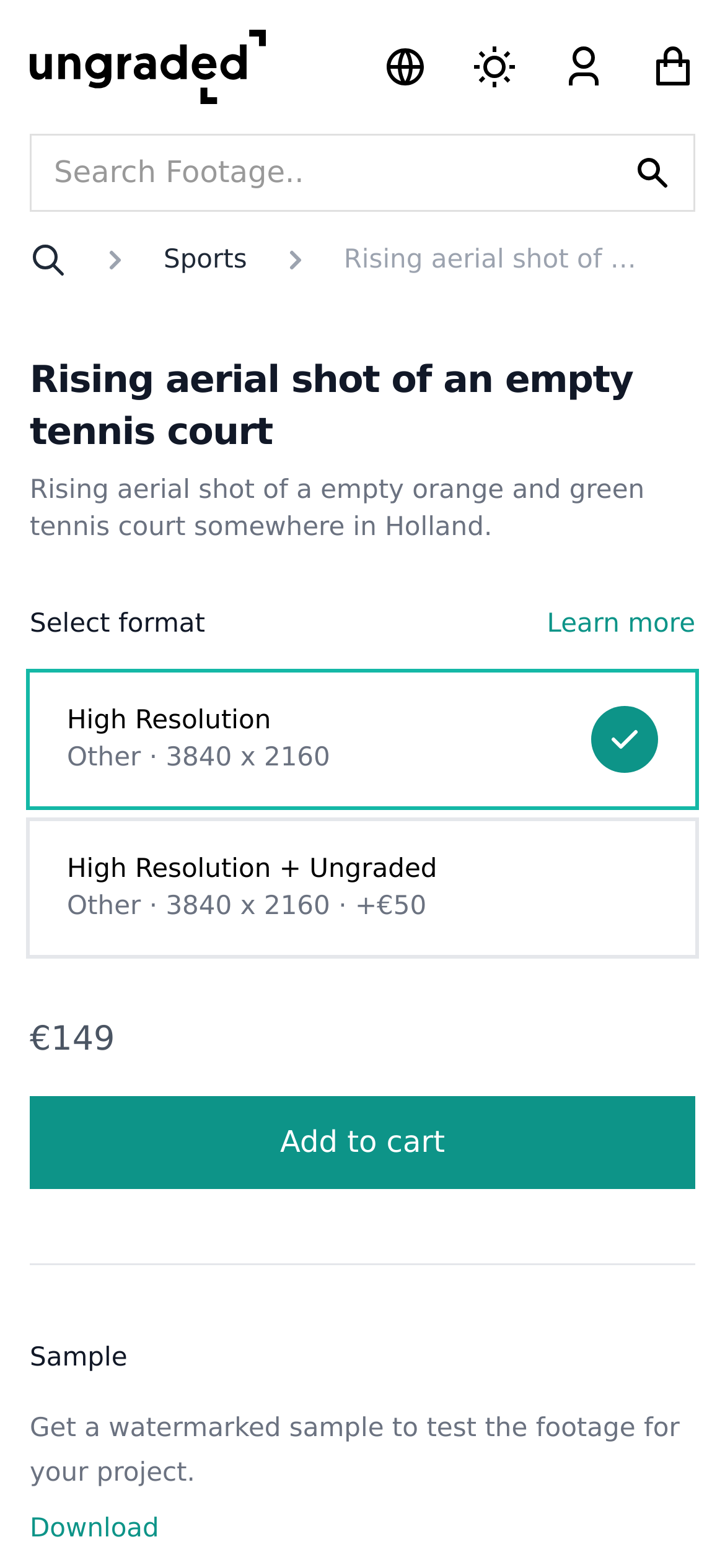Please locate the bounding box coordinates of the element that should be clicked to achieve the given instruction: "Select language".

[0.528, 0.028, 0.59, 0.057]